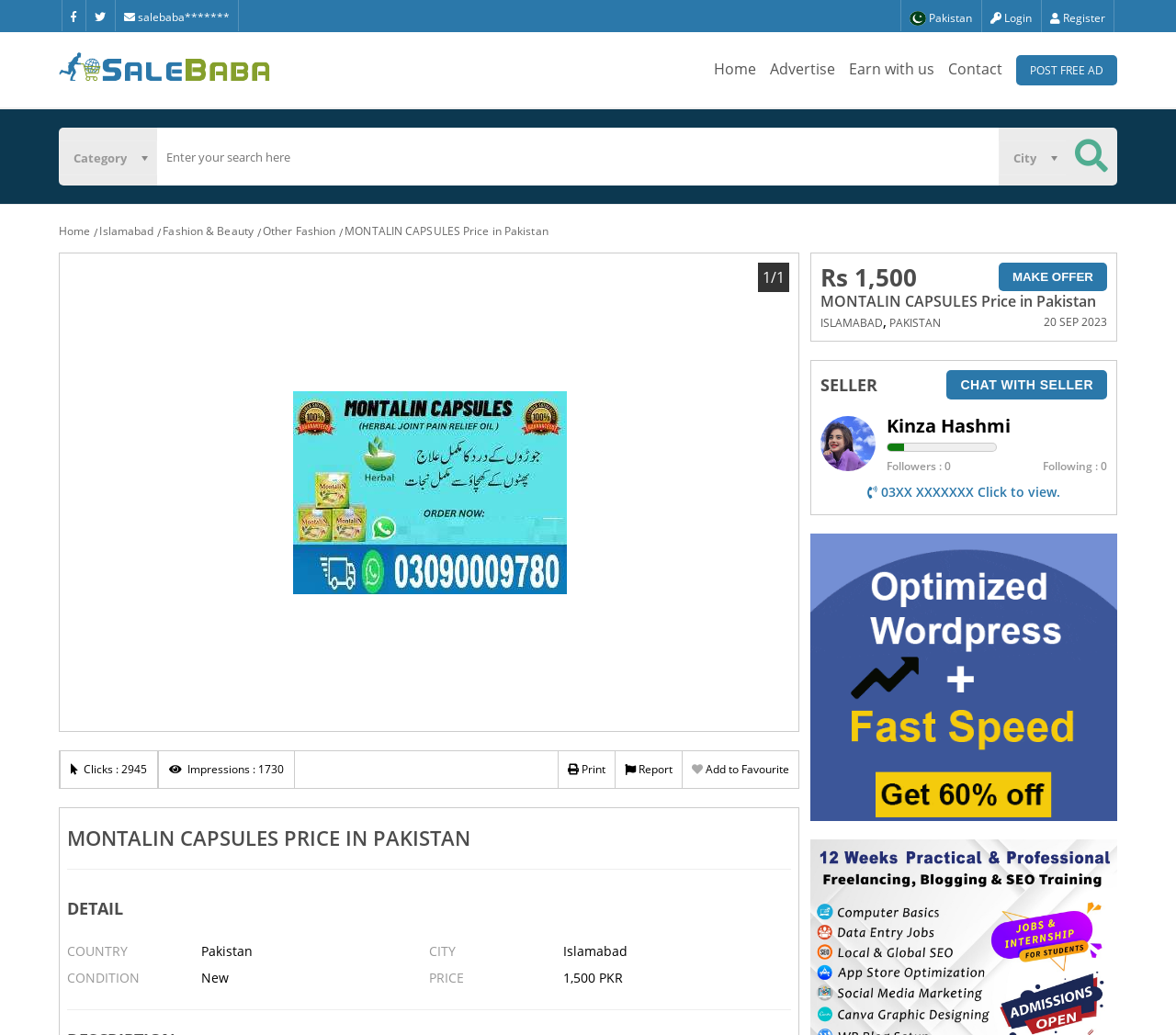Kindly determine the bounding box coordinates for the clickable area to achieve the given instruction: "Read about why Broadband.asia".

None